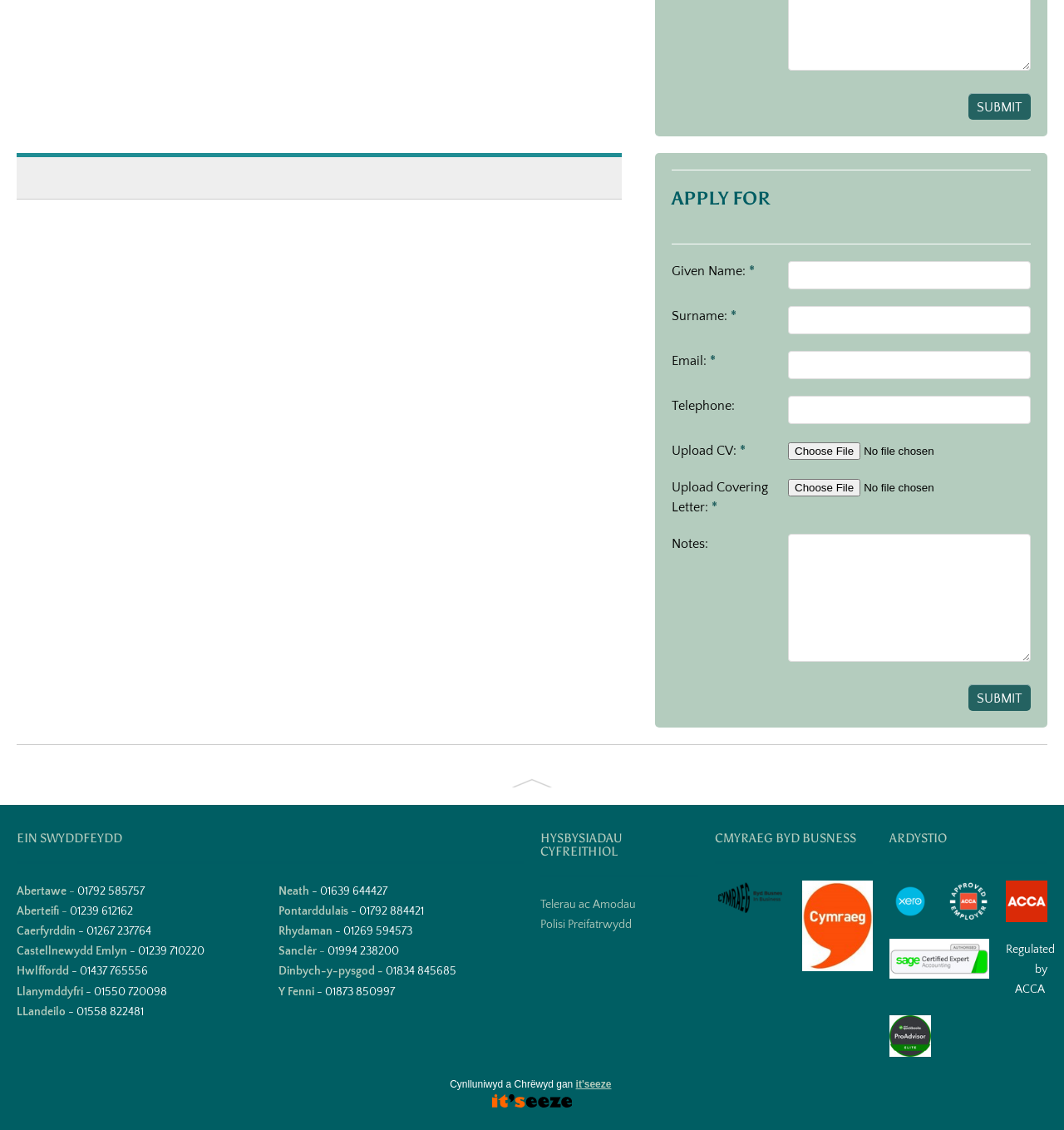Kindly determine the bounding box coordinates for the area that needs to be clicked to execute this instruction: "Click submit".

[0.91, 0.083, 0.969, 0.106]